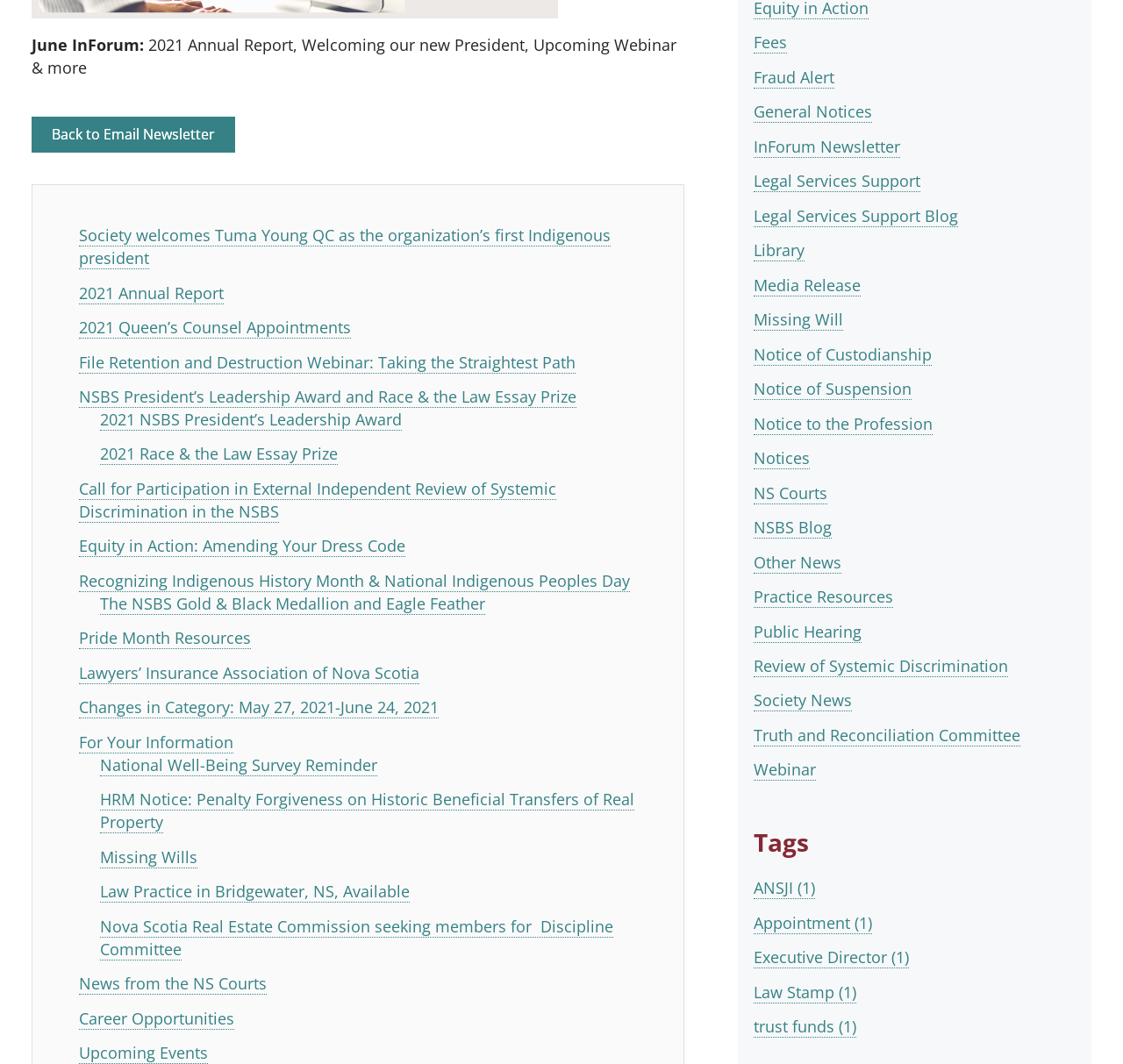Determine the bounding box coordinates for the HTML element mentioned in the following description: "Notices". The coordinates should be a list of four floats ranging from 0 to 1, represented as [left, top, right, bottom].

[0.671, 0.421, 0.721, 0.441]